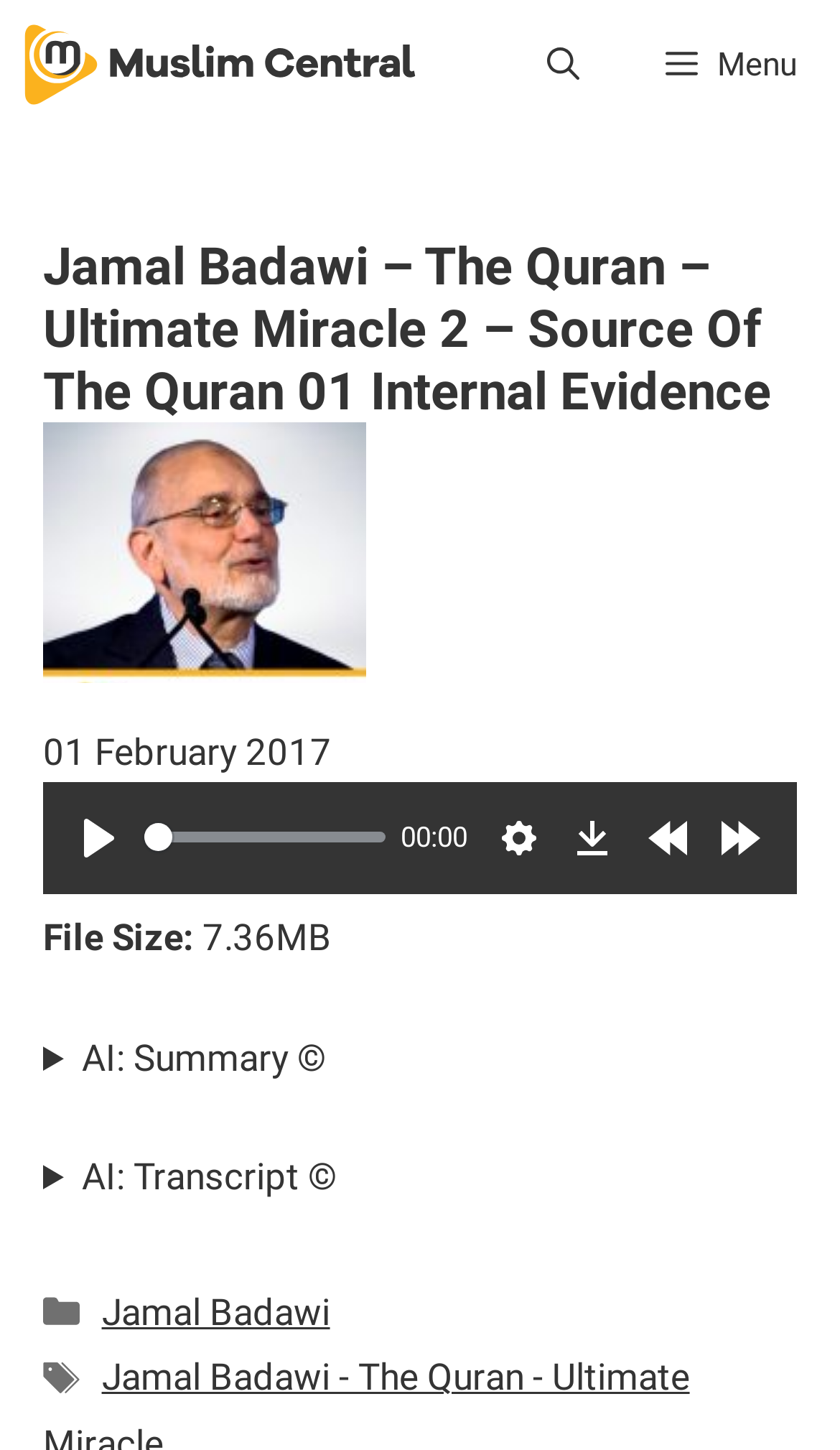Based on the element description, predict the bounding box coordinates (top-left x, top-left y, bottom-right x, bottom-right y) for the UI element in the screenshot: aria-label="Open Search Bar"

[0.6, 0.0, 0.741, 0.089]